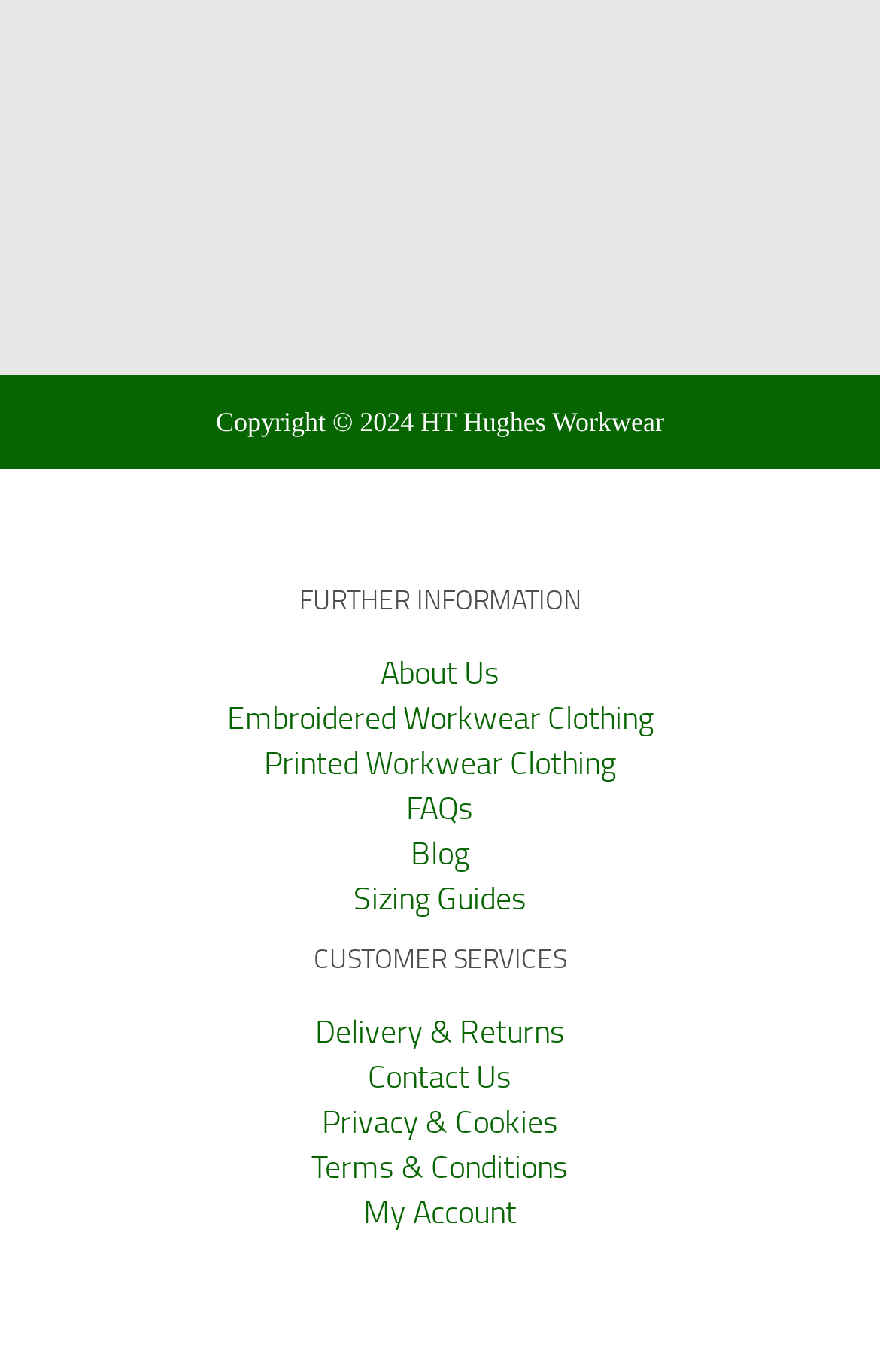Please identify the bounding box coordinates of the element's region that should be clicked to execute the following instruction: "View Blog". The bounding box coordinates must be four float numbers between 0 and 1, i.e., [left, top, right, bottom].

[0.467, 0.605, 0.533, 0.636]